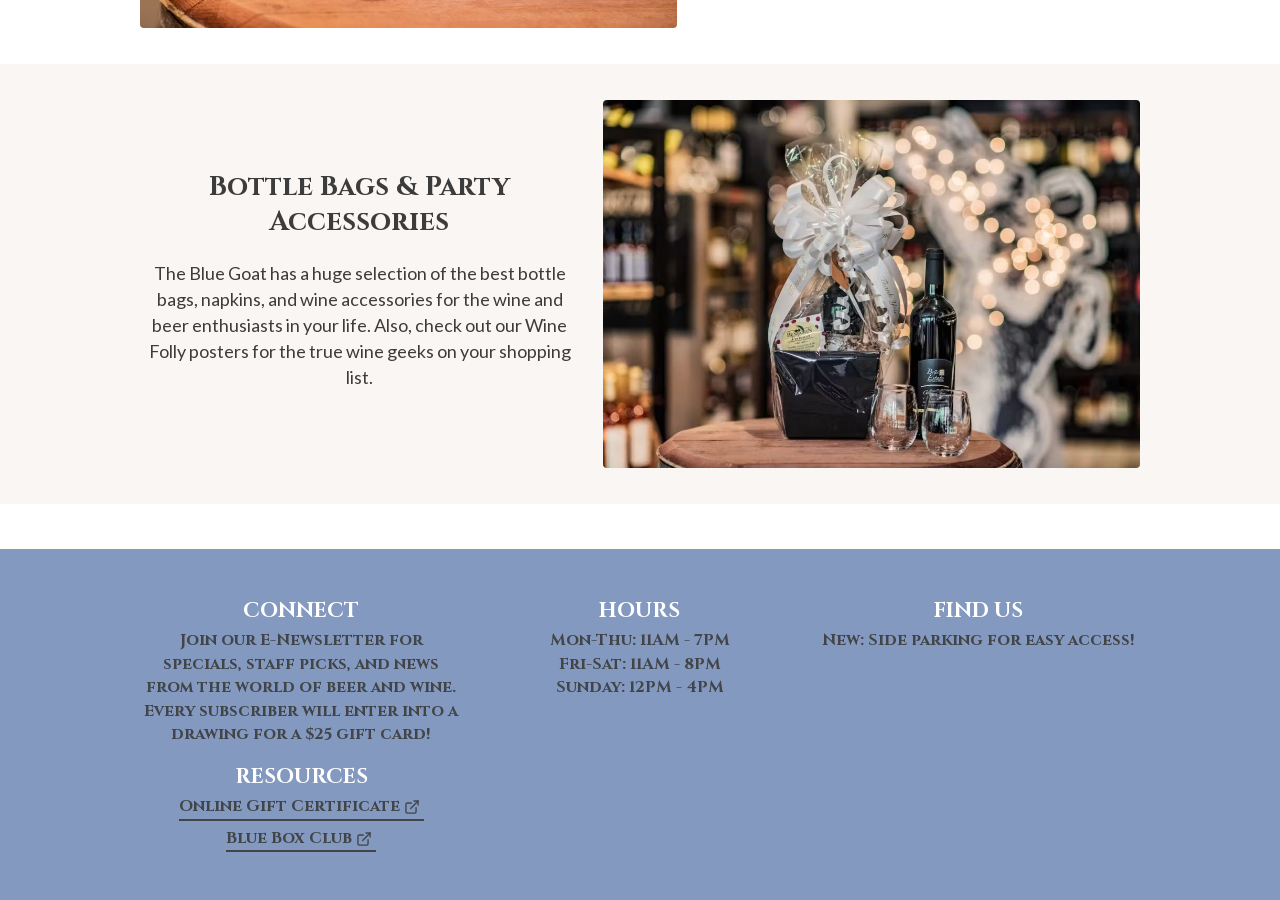What are the hours of operation on Fridays and Saturdays?
Look at the screenshot and provide an in-depth answer.

The 'HOURS' section on the webpage lists the operating hours for different days of the week. According to the text, the hours of operation on Fridays and Saturdays are 11AM - 8PM.